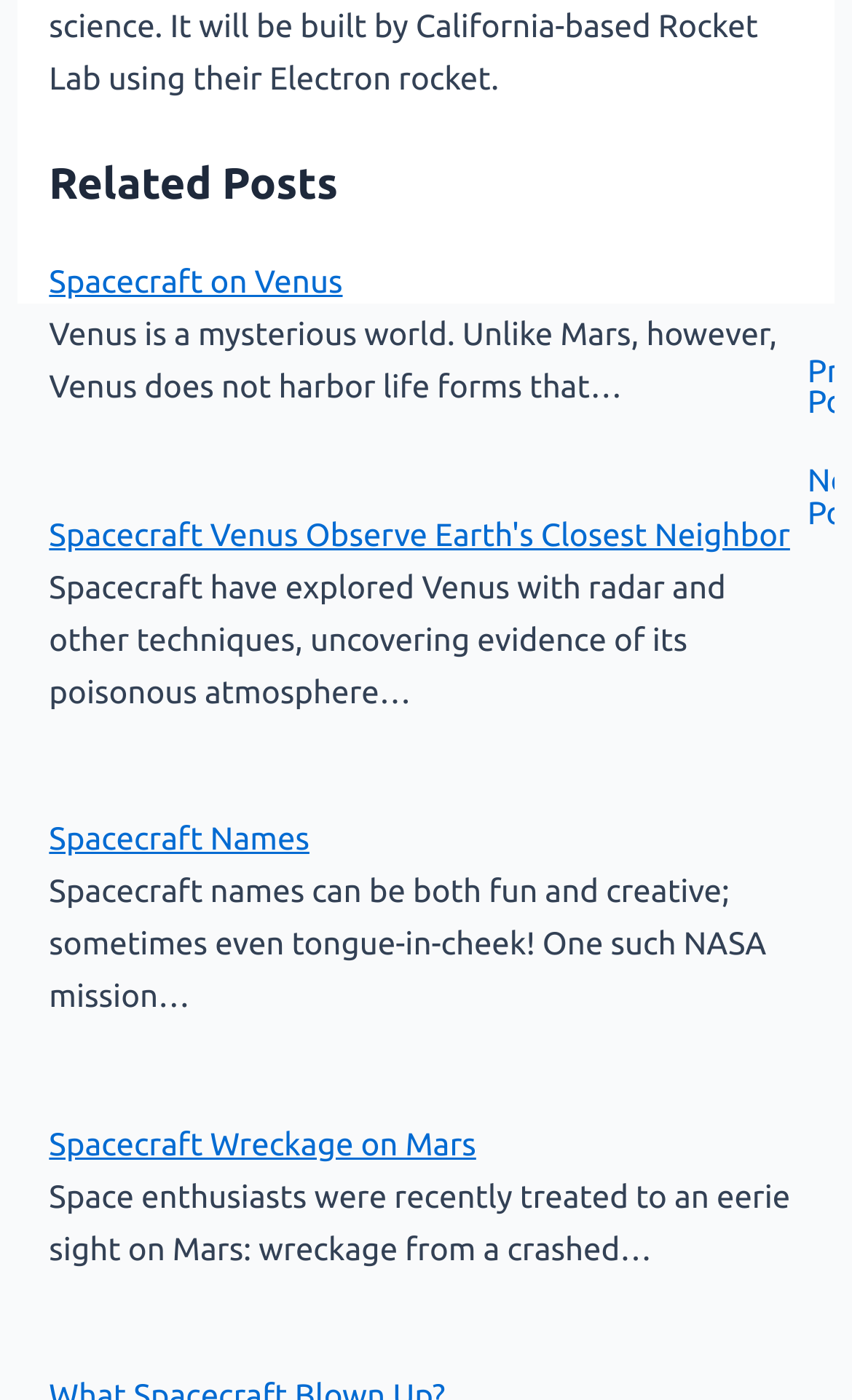Given the following UI element description: "Spacecraft Names", find the bounding box coordinates in the webpage screenshot.

[0.058, 0.585, 0.363, 0.612]